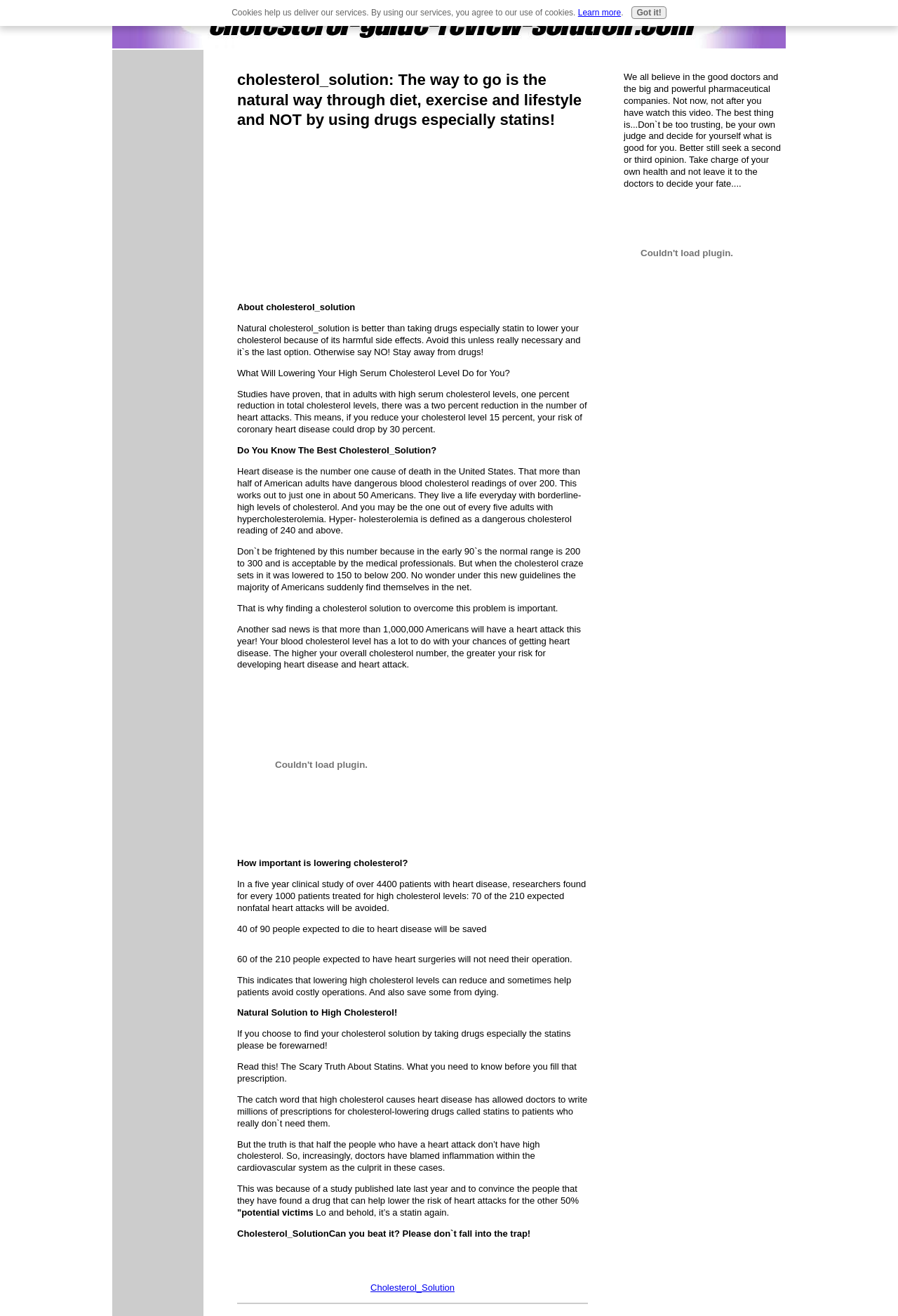Please use the details from the image to answer the following question comprehensively:
What is the author's opinion on using statins to lower cholesterol?

The author appears to be warning readers about the potential risks of using statins to lower cholesterol, citing the 'scary truth' about these drugs and encouraging readers to find natural solutions instead.